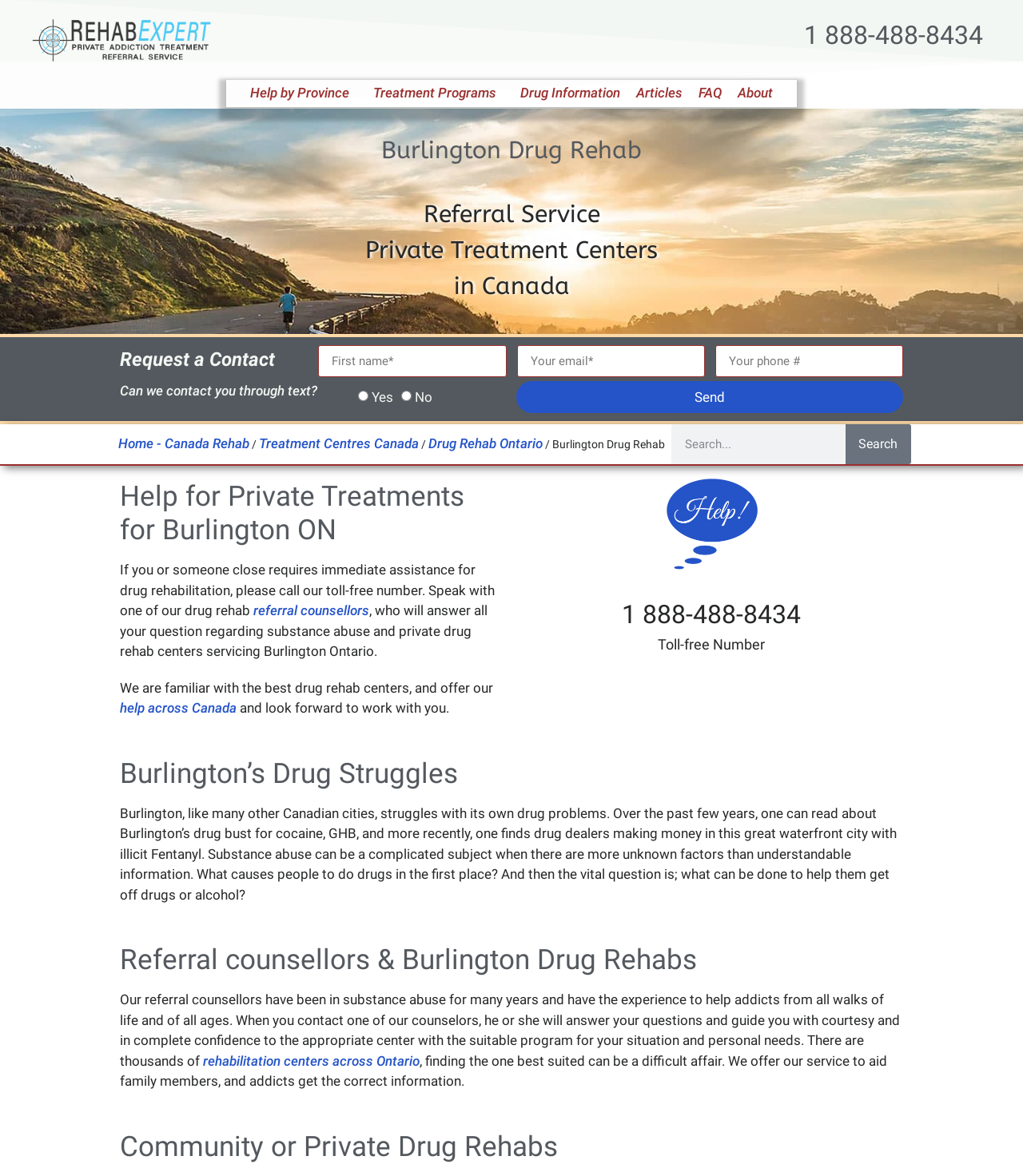Answer the question below in one word or phrase:
What is the purpose of the referral counsellors?

To help addicts and guide them to suitable rehab centers